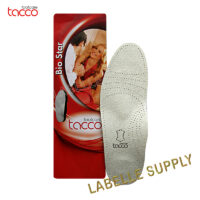Explain the image with as much detail as possible.

This image showcases the "Tacco Bio-Star Insoles," presented in an attractive packaging. The insole itself is designed with a perforated surface to enhance breathability and comfort, making it an ideal choice for those seeking support and cushioning in their footwear. The packaging features a vibrant red background with a stylish logo, surrounded by images of people enjoying activities, emphasizing comfort and mobility. Also prominently displayed is the "LABELLE SUPPLY" watermark, suggesting the brand’s commitment to quality foot care products. These insoles are designed to provide both comfort and support, enhancing the overall experience for users.